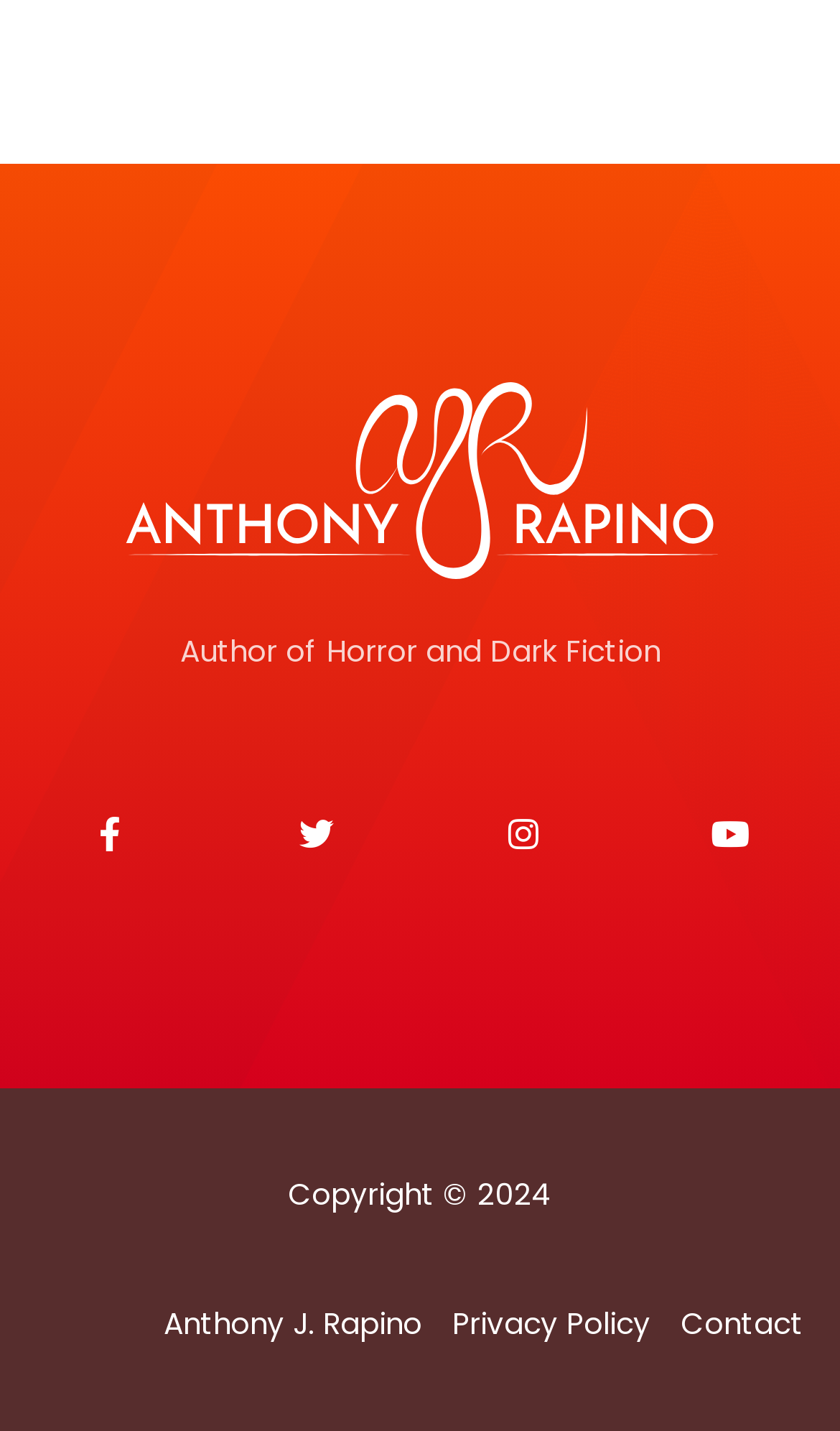Using the information in the image, give a comprehensive answer to the question: 
What is the type of content the author writes?

The type of content the author writes can be found in the link element with the text 'Anthony J. Rapino - Author of Horror and Dark Fiction' at the top of the page, which indicates that the author writes horror and dark fiction.